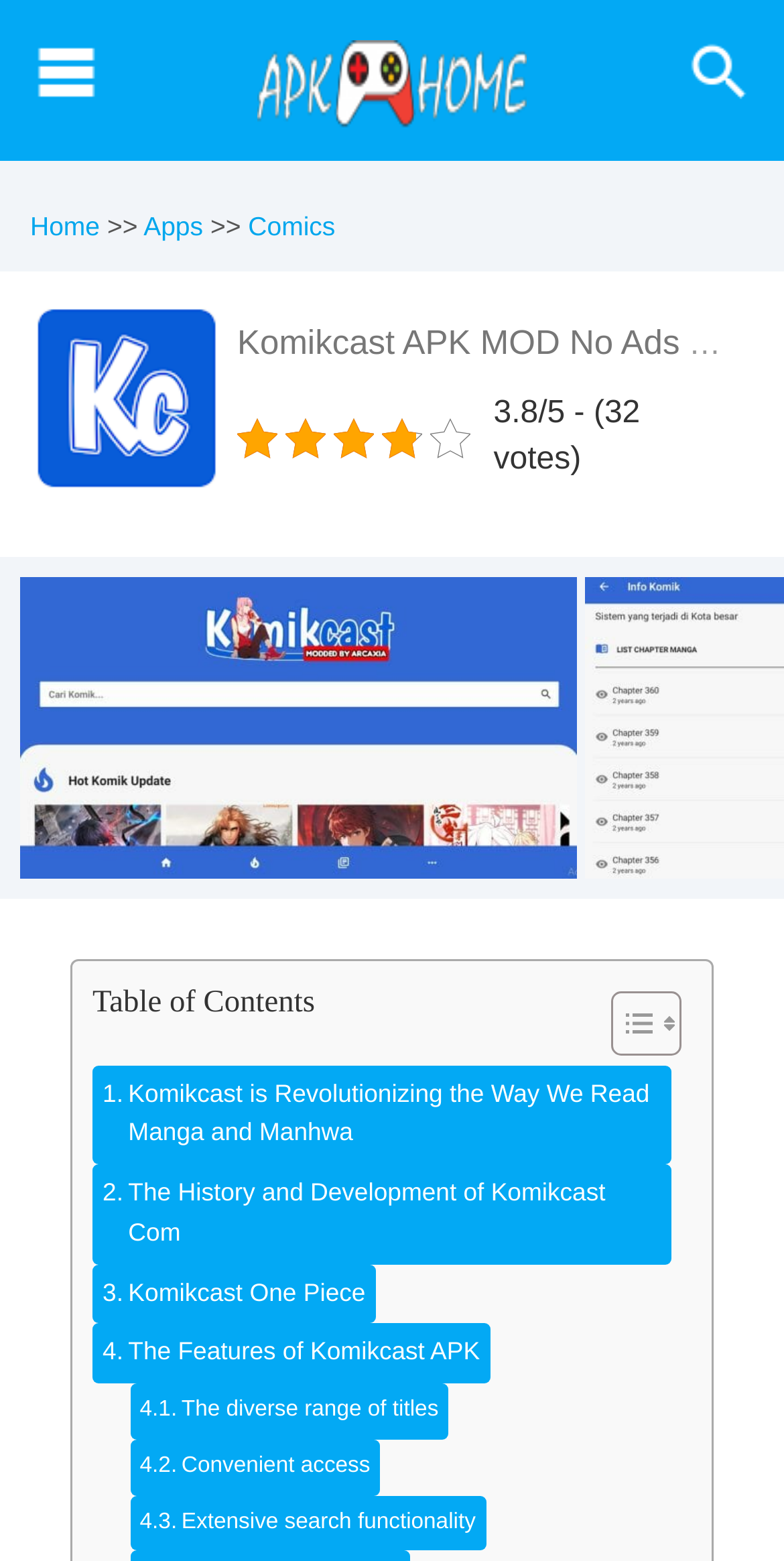Determine the bounding box coordinates of the clickable region to carry out the instruction: "Browse Comics".

[0.0, 0.499, 0.103, 0.558]